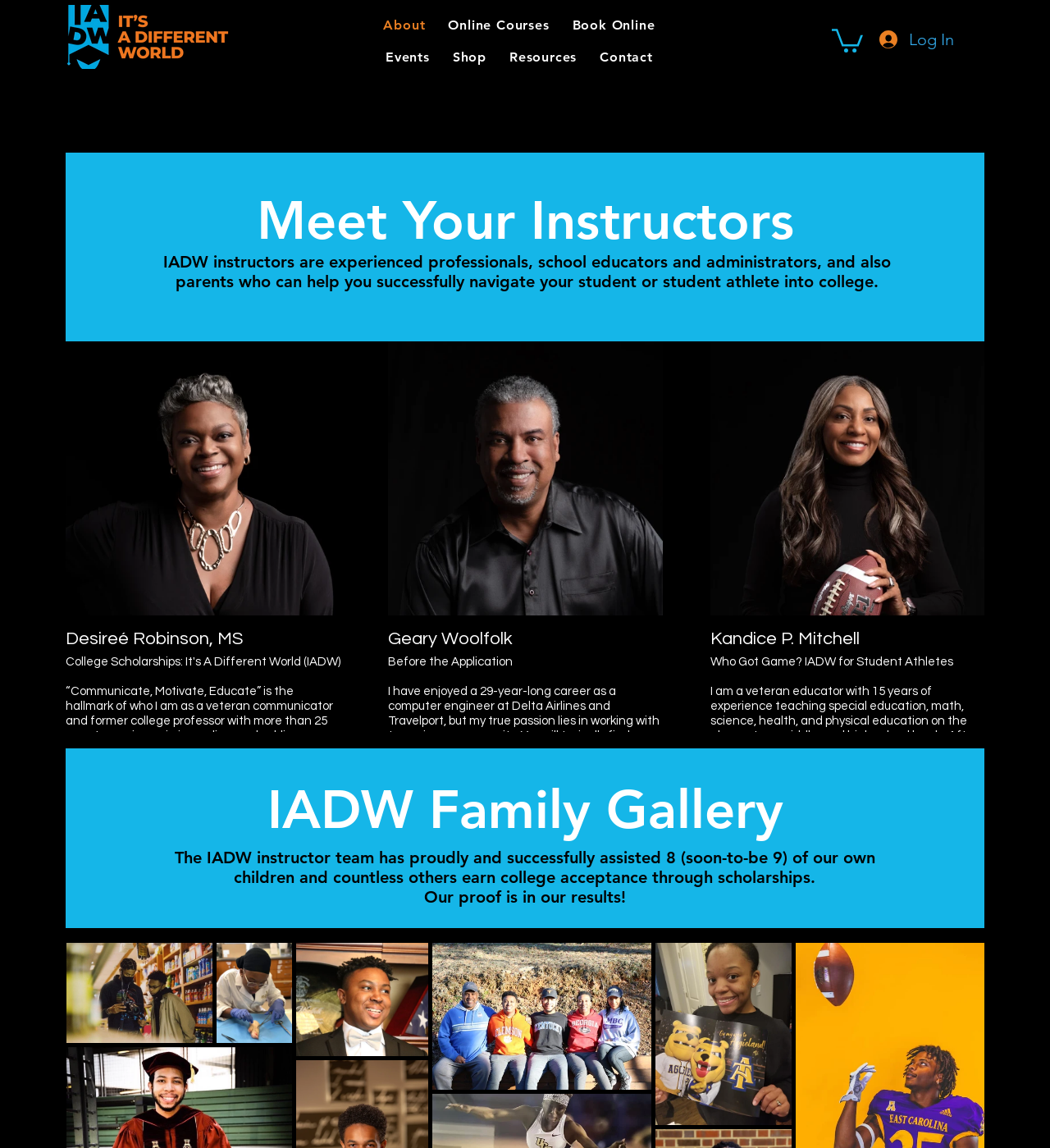Please determine the bounding box coordinates for the UI element described here. Use the format (top-left x, top-left y, bottom-right x, bottom-right y) with values bounded between 0 and 1: aria-label="Skye in the lab"

[0.205, 0.821, 0.277, 0.908]